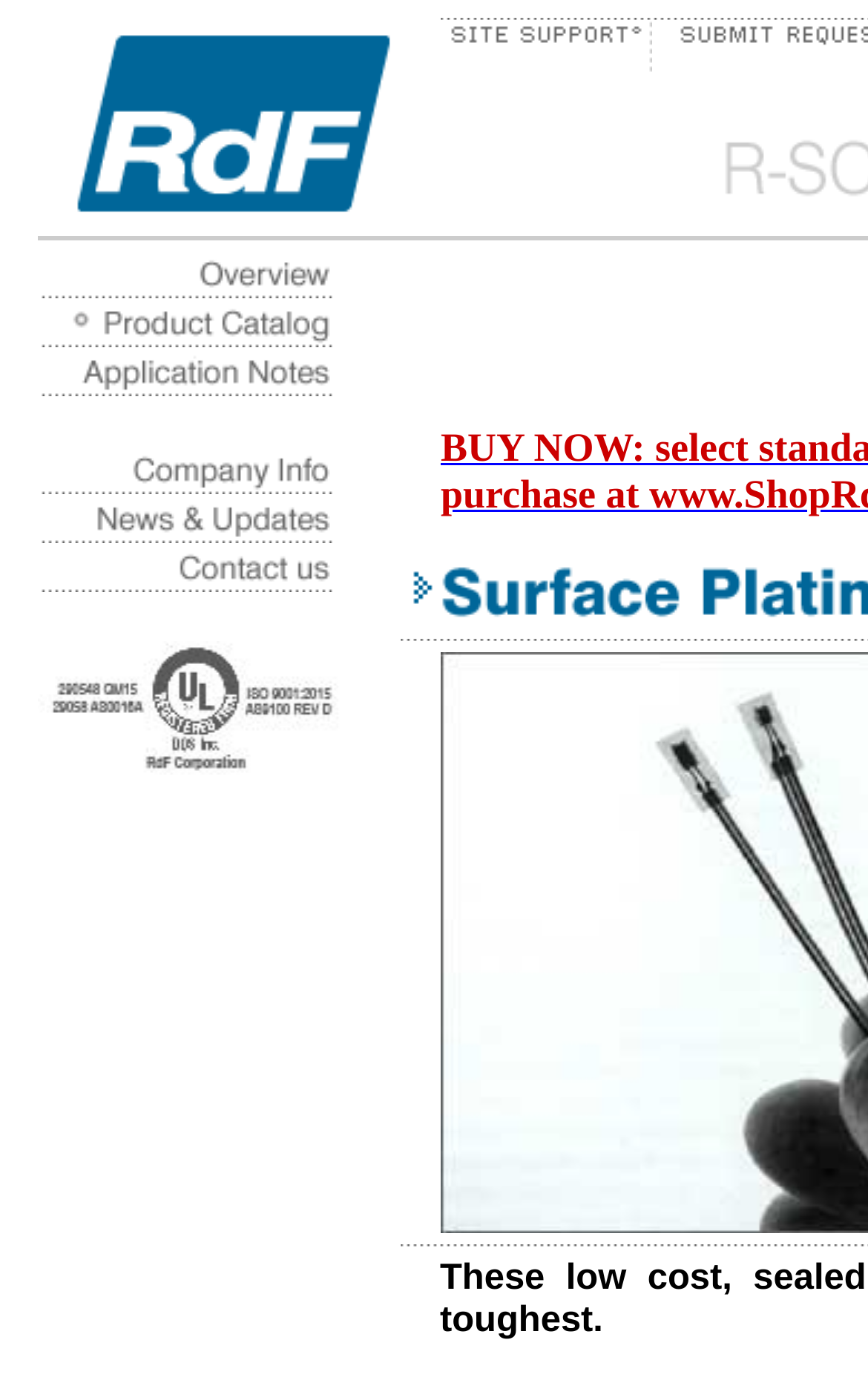Extract the bounding box coordinates of the UI element described: "name="support"". Provide the coordinates in the format [left, top, right, bottom] with values ranging from 0 to 1.

[0.508, 0.032, 0.751, 0.06]